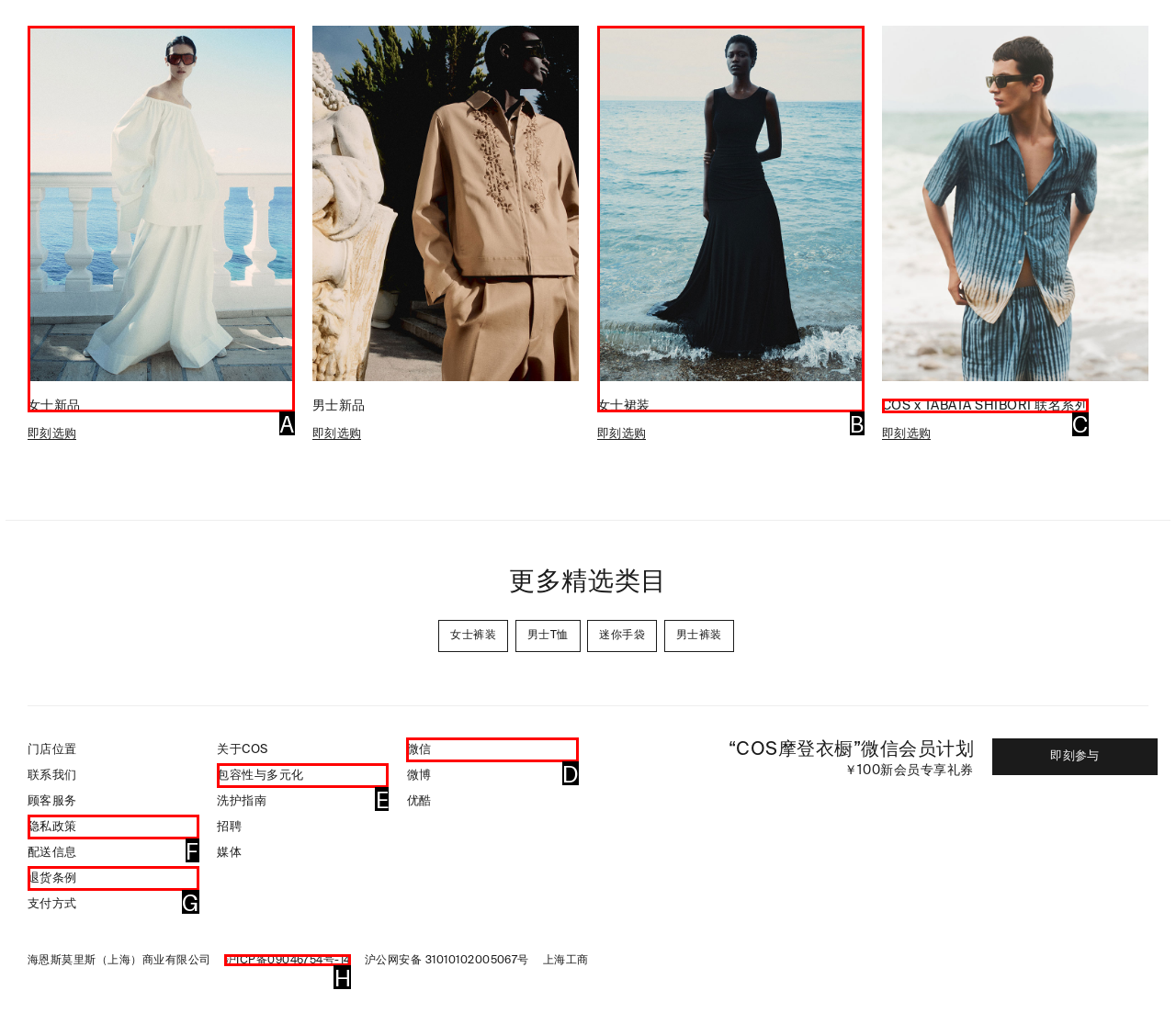Select the letter of the UI element you need to click on to fulfill this task: Explore COS x TABATA SHIBORI collaboration series. Write down the letter only.

C